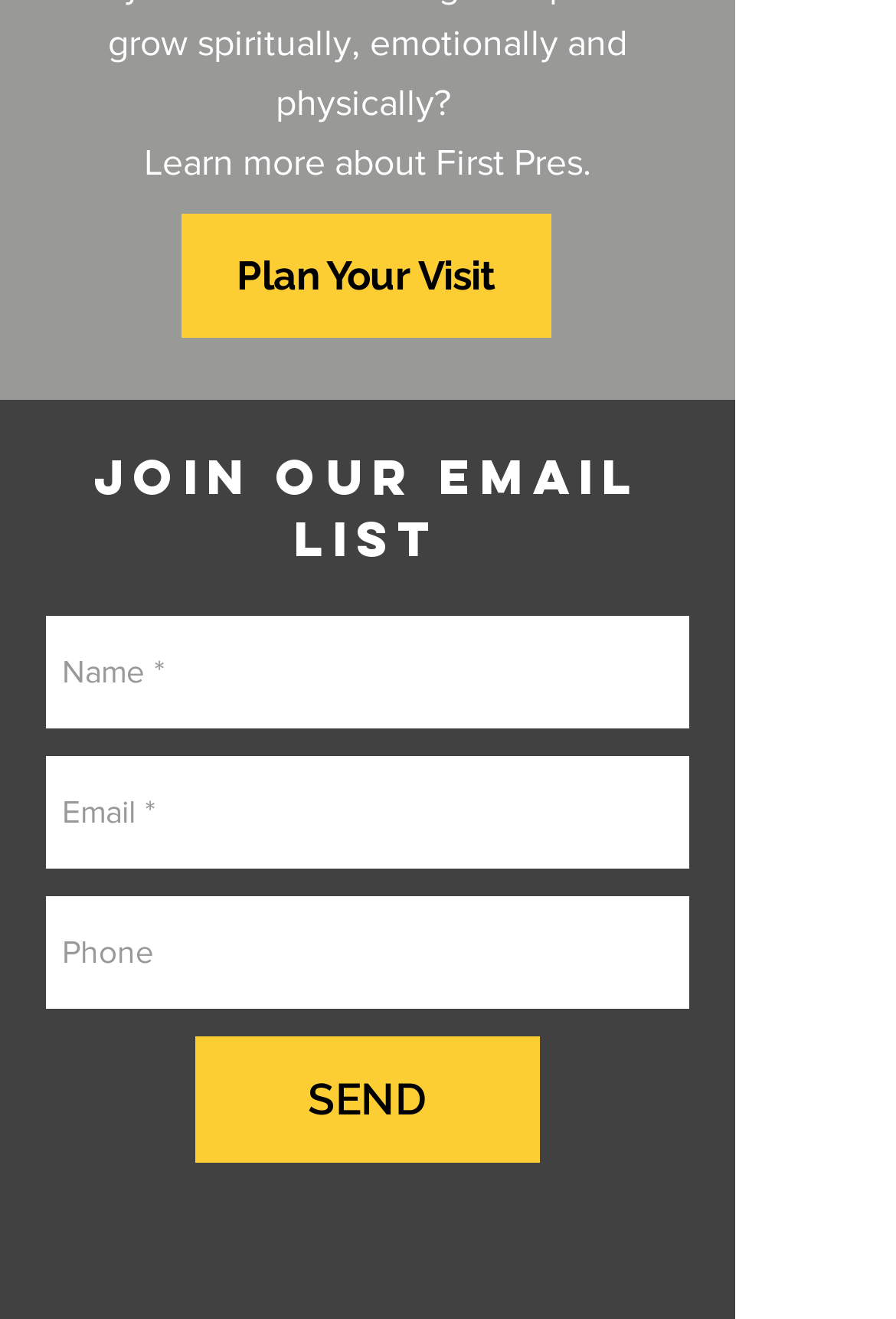How many textboxes are required in the email list form?
Answer the question with detailed information derived from the image.

The textboxes for 'Name' and 'Email' are marked as required, indicating that they must be filled in before submitting the form. The textbox for 'Phone' is not required.